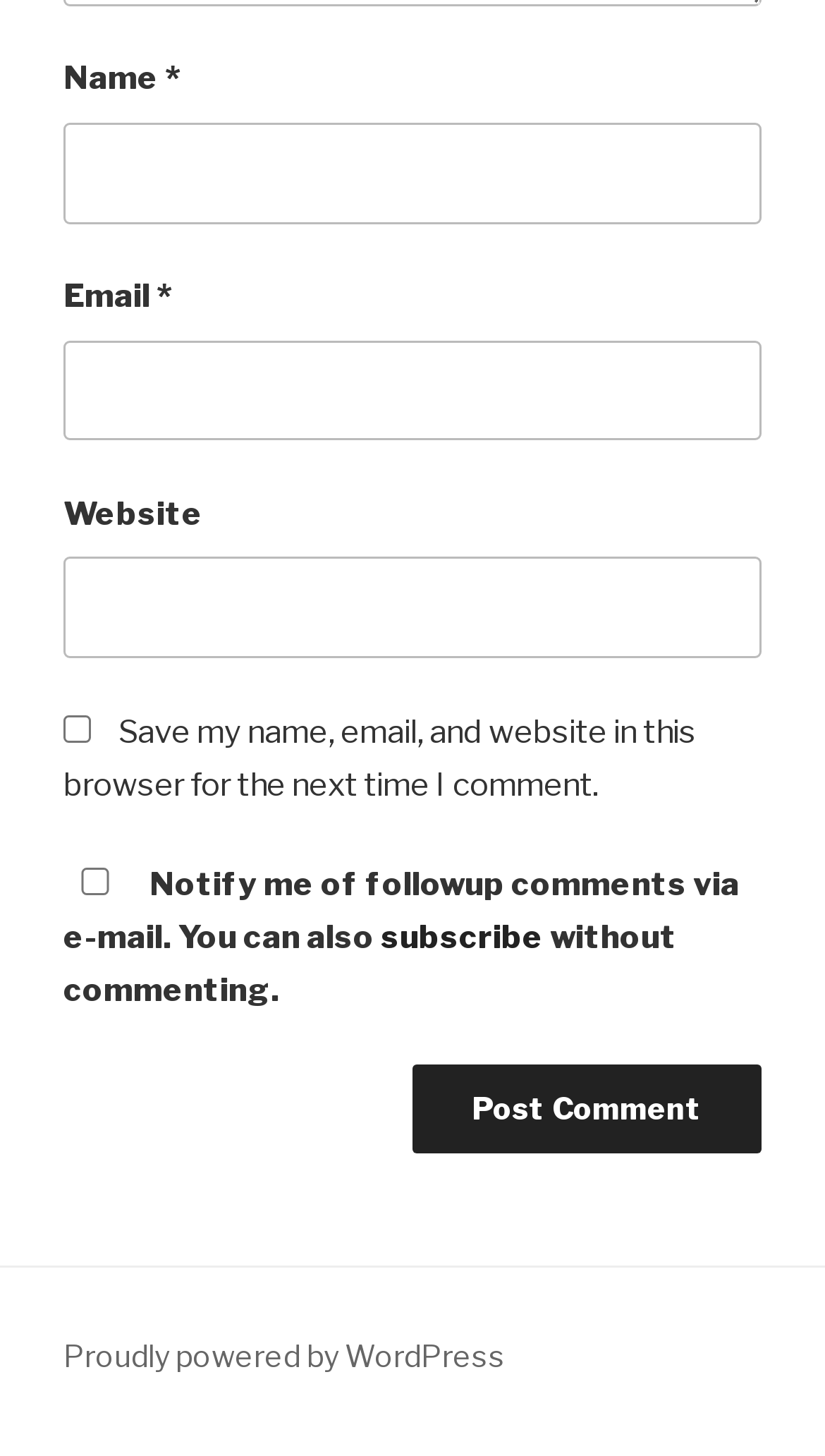Extract the bounding box coordinates of the UI element described by: "subscribe". The coordinates should include four float numbers ranging from 0 to 1, e.g., [left, top, right, bottom].

[0.462, 0.631, 0.659, 0.657]